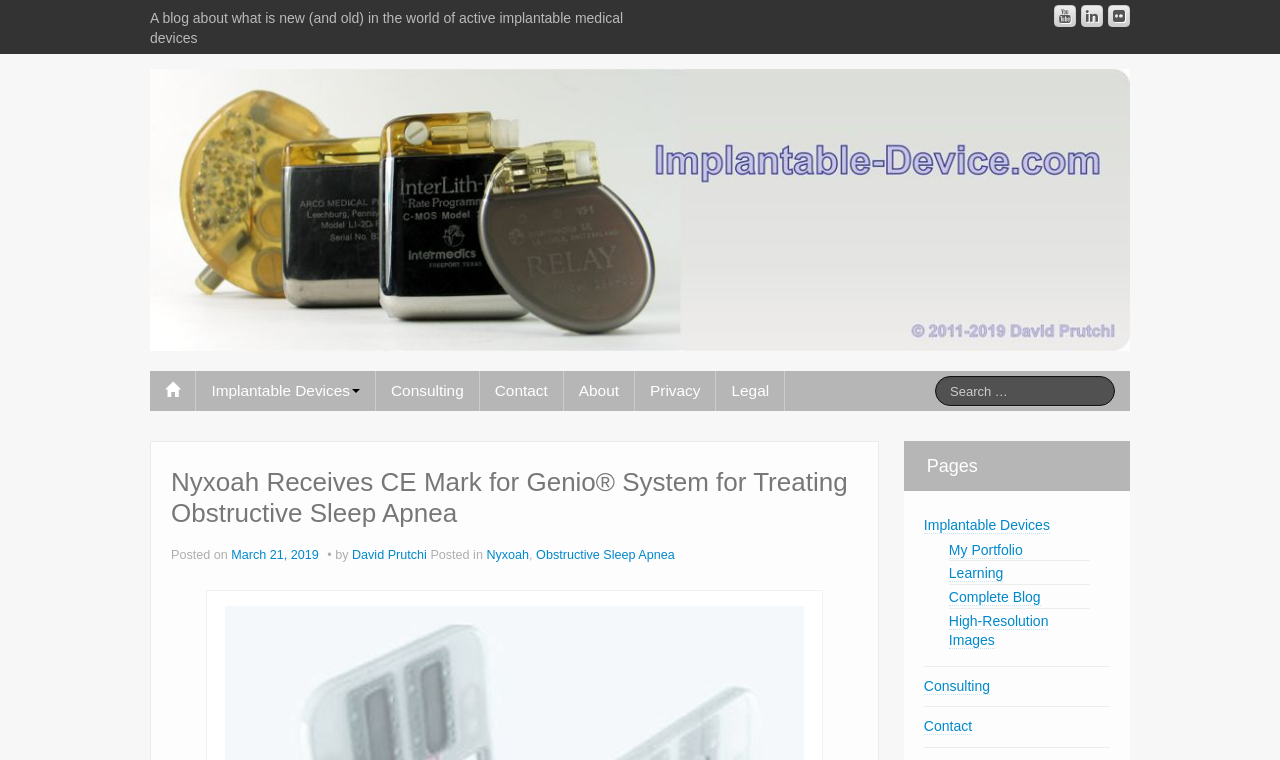Identify the bounding box coordinates of the clickable section necessary to follow the following instruction: "Visit the Implantable Devices page". The coordinates should be presented as four float numbers from 0 to 1, i.e., [left, top, right, bottom].

[0.153, 0.488, 0.293, 0.541]